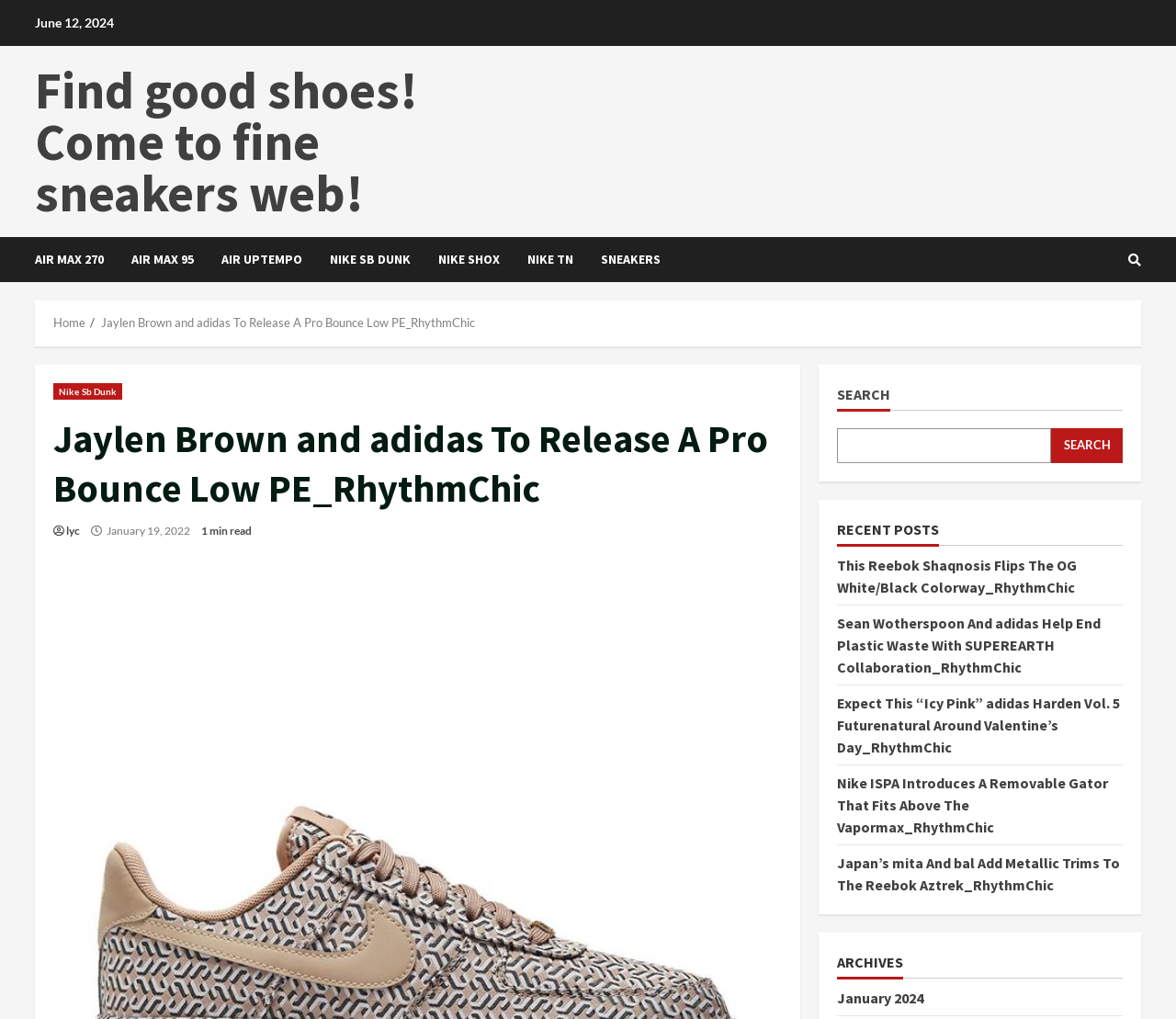How many recent posts are listed on the webpage?
Please provide a comprehensive answer based on the information in the image.

I counted the number of links under the 'RECENT POSTS' heading, and there are 5 links, which suggests that there are 5 recent posts listed on the webpage.